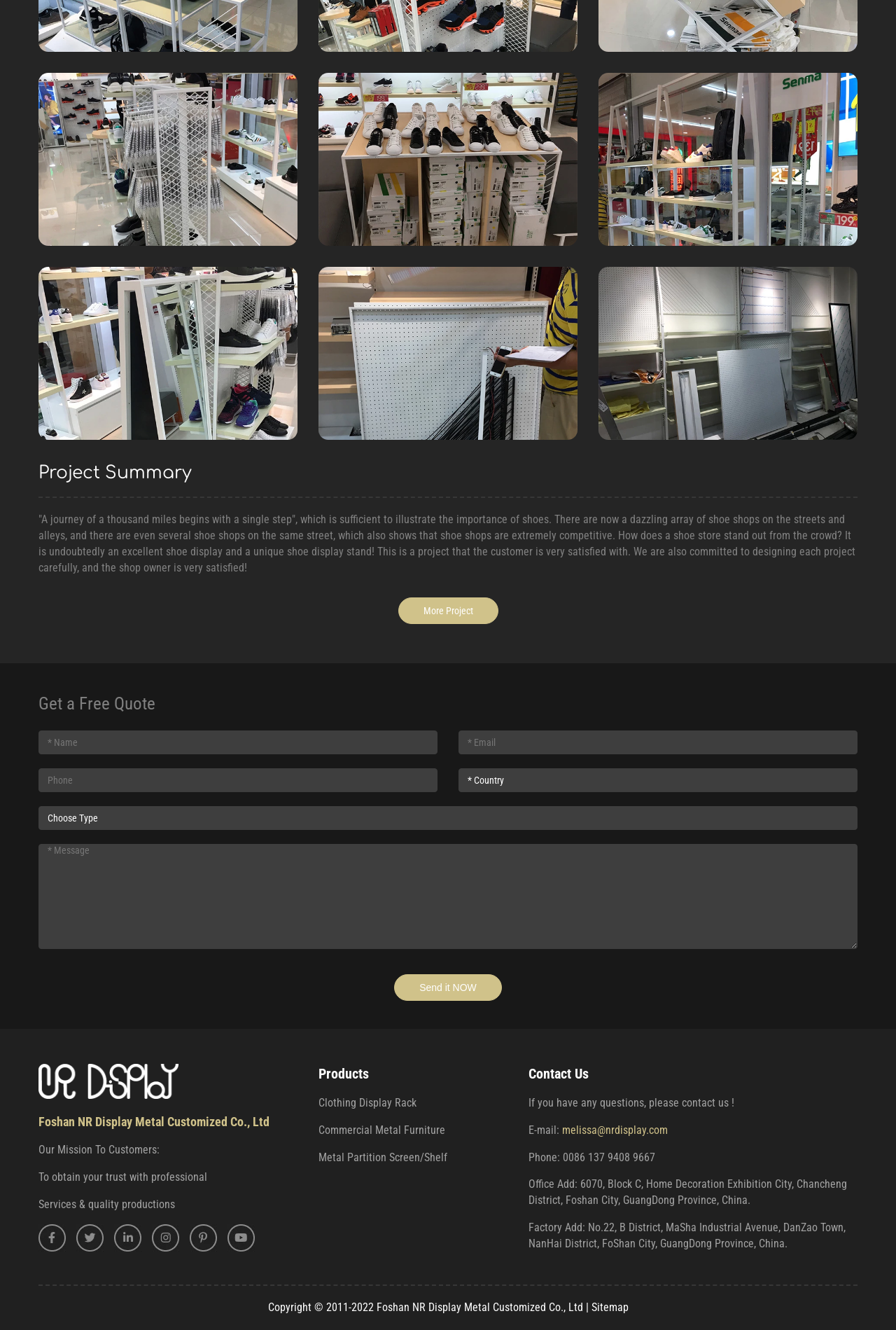Determine the bounding box coordinates of the element's region needed to click to follow the instruction: "Enter your name in the input field". Provide these coordinates as four float numbers between 0 and 1, formatted as [left, top, right, bottom].

[0.043, 0.549, 0.488, 0.567]